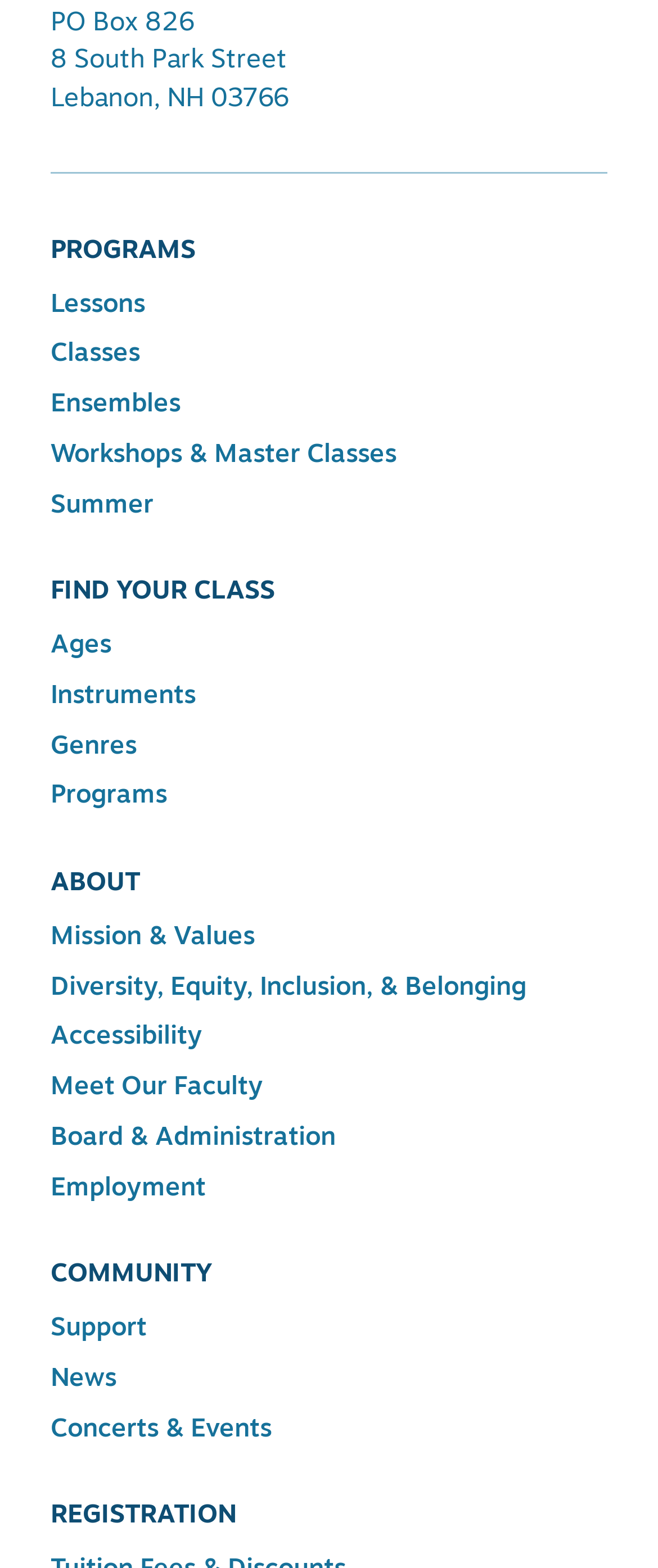What is the purpose of the 'FIND YOUR CLASS' link?
Give a detailed and exhaustive answer to the question.

I inferred the purpose of the 'FIND YOUR CLASS' link by its text and position on the webpage, which suggests that it is a call to action to help users find a class that suits their needs.